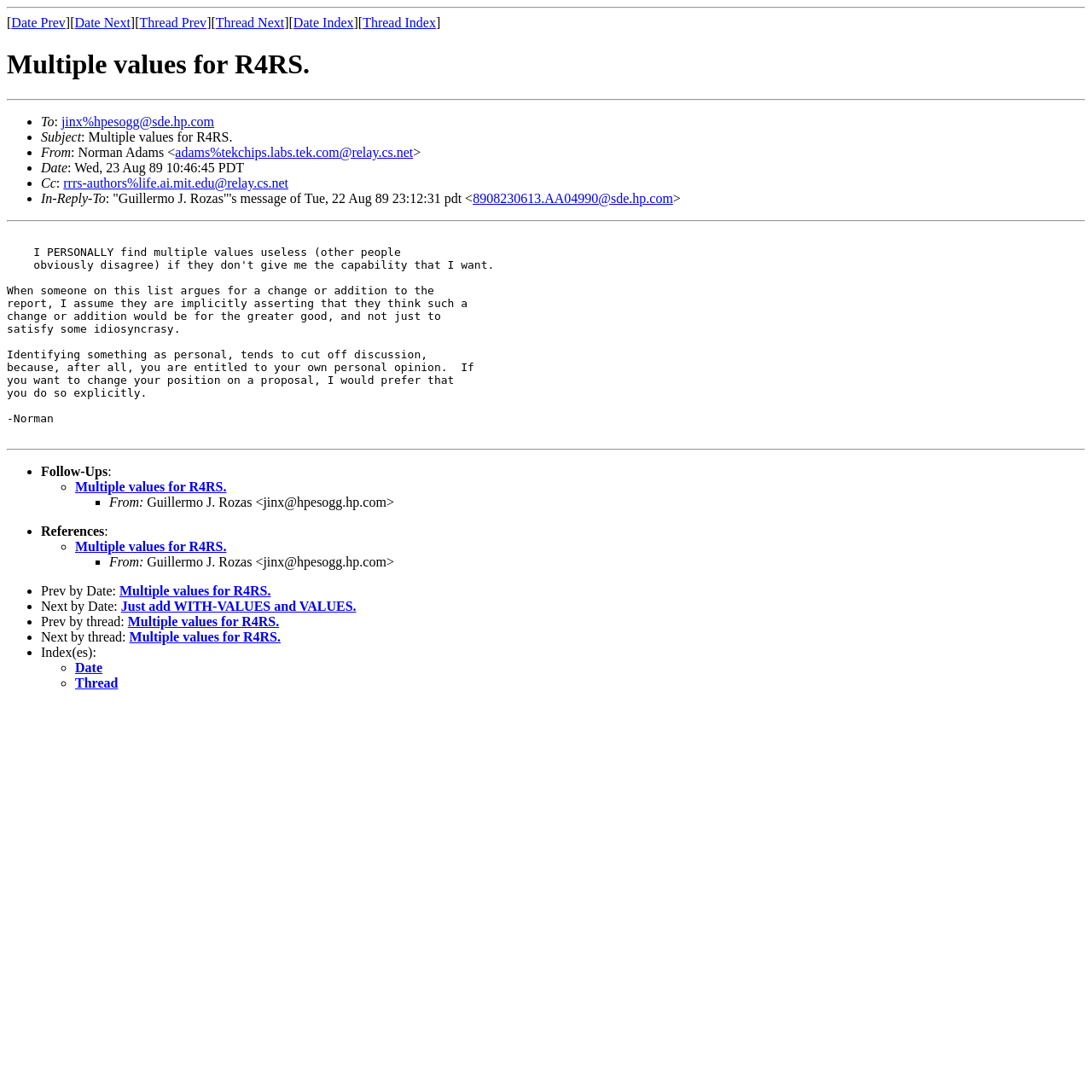Determine the bounding box coordinates of the region that needs to be clicked to achieve the task: "Go to 'Thread Index'".

[0.332, 0.014, 0.399, 0.027]